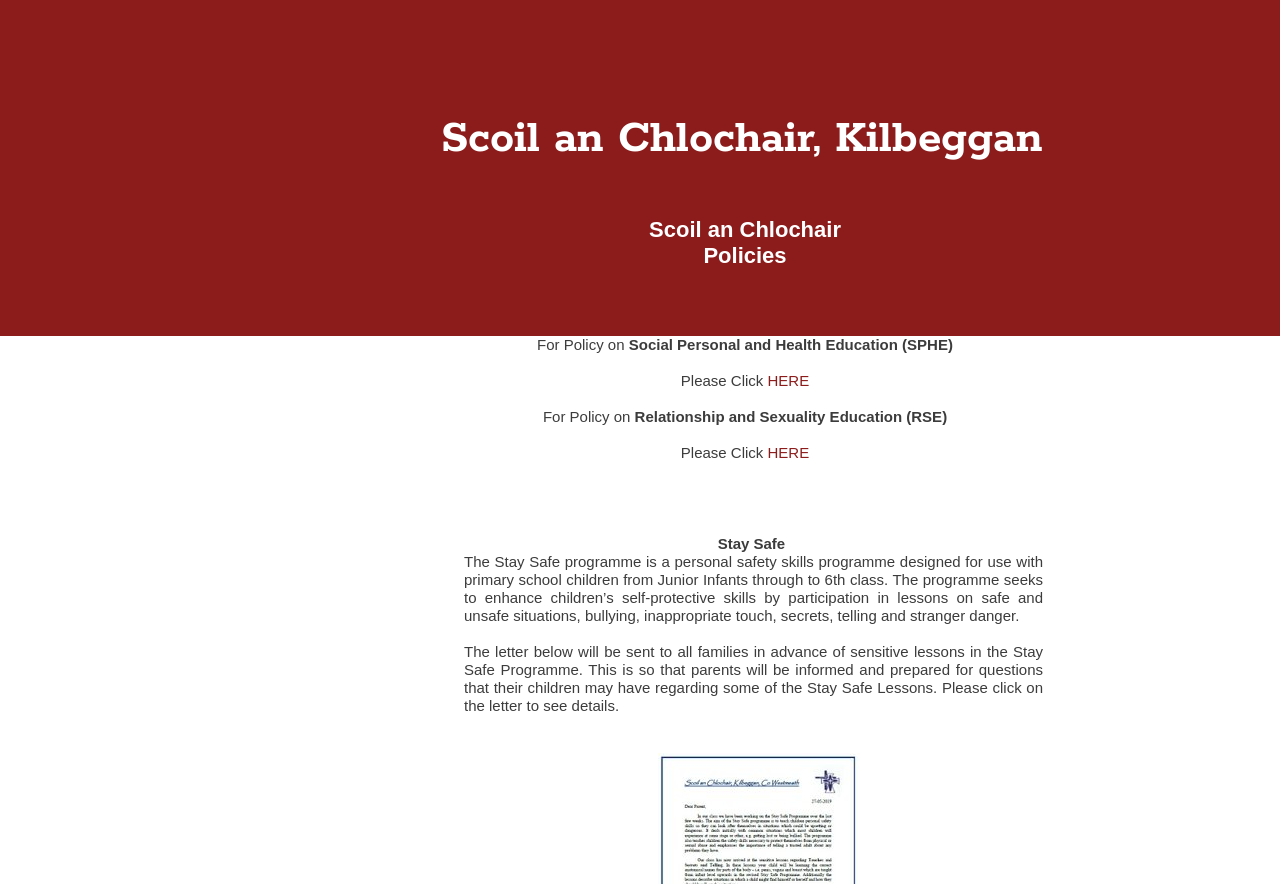Given the description "HERE", provide the bounding box coordinates of the corresponding UI element.

[0.6, 0.502, 0.632, 0.521]